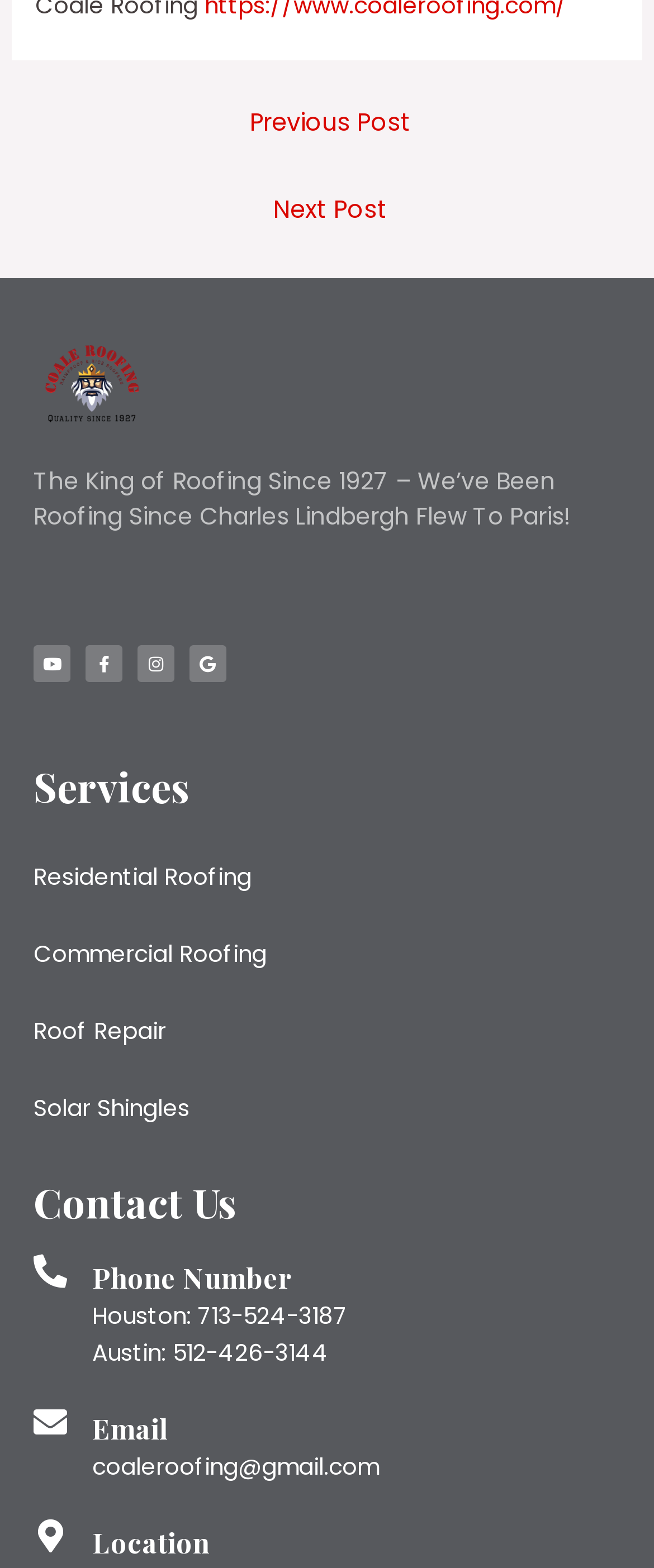Determine the bounding box coordinates for the region that must be clicked to execute the following instruction: "View archives from Last 4 Days".

None